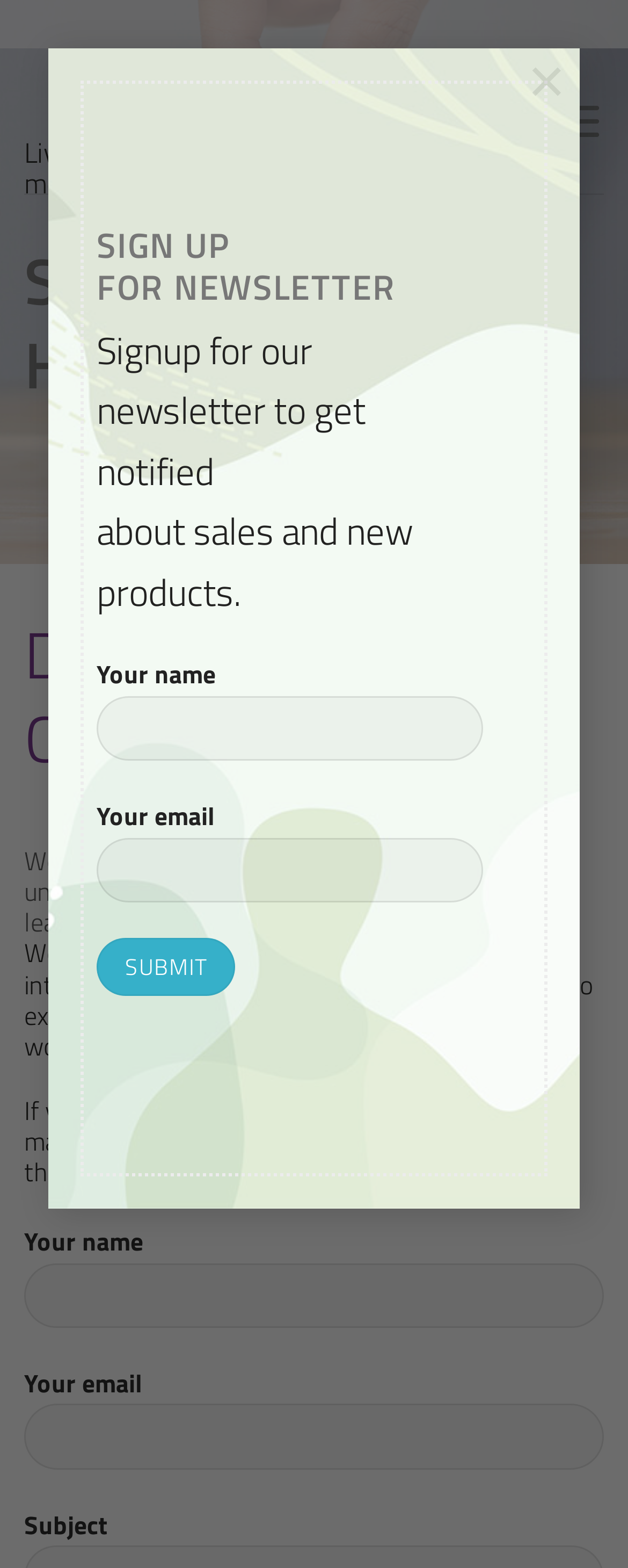Find the bounding box coordinates of the clickable element required to execute the following instruction: "Click Pharmadia logo". Provide the coordinates as four float numbers between 0 and 1, i.e., [left, top, right, bottom].

[0.077, 0.034, 0.838, 0.12]